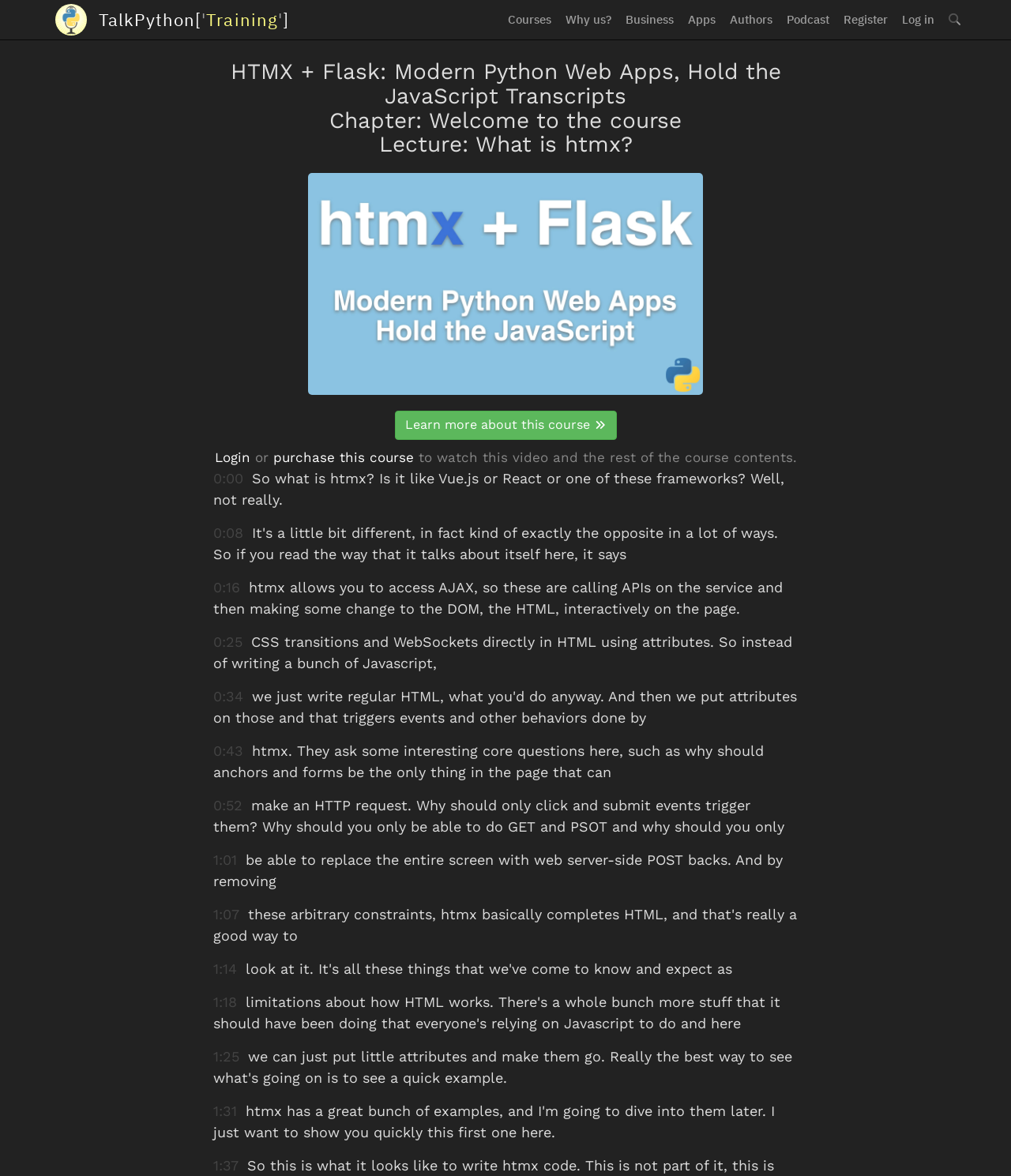Elaborate on the webpage's design and content in a detailed caption.

This webpage appears to be a course page for "HTMX + Flask: Modern Python Web Apps, Hold the JavaScript" from Talk Python Training. At the top left, there is a Talk Python logo, which is a clickable link to the navigation home page. Next to the logo, there is a navigation menu with links to "TalkPython [Training]", "Courses", "Why us?", "Business", "Apps", "Authors", "Podcast", "Register", and "Log in".

Below the navigation menu, there is a heading that reads "HTMX + Flask: Modern Python Web Apps, Hold the JavaScript Transcripts Chapter: Welcome to the course Lecture: What is htmx?". 

On the right side of the page, there is a large image with a "Learn more about this course" link below it. There are also links to "Login" and "purchase this course" with a brief description of the course contents.

The main content of the page is a transcript of a video lecture, with timestamps and text descriptions. The transcript is divided into sections, each with a timestamp and a brief summary of the content. The text is arranged in a single column, with the timestamps on the left and the corresponding text descriptions on the right.